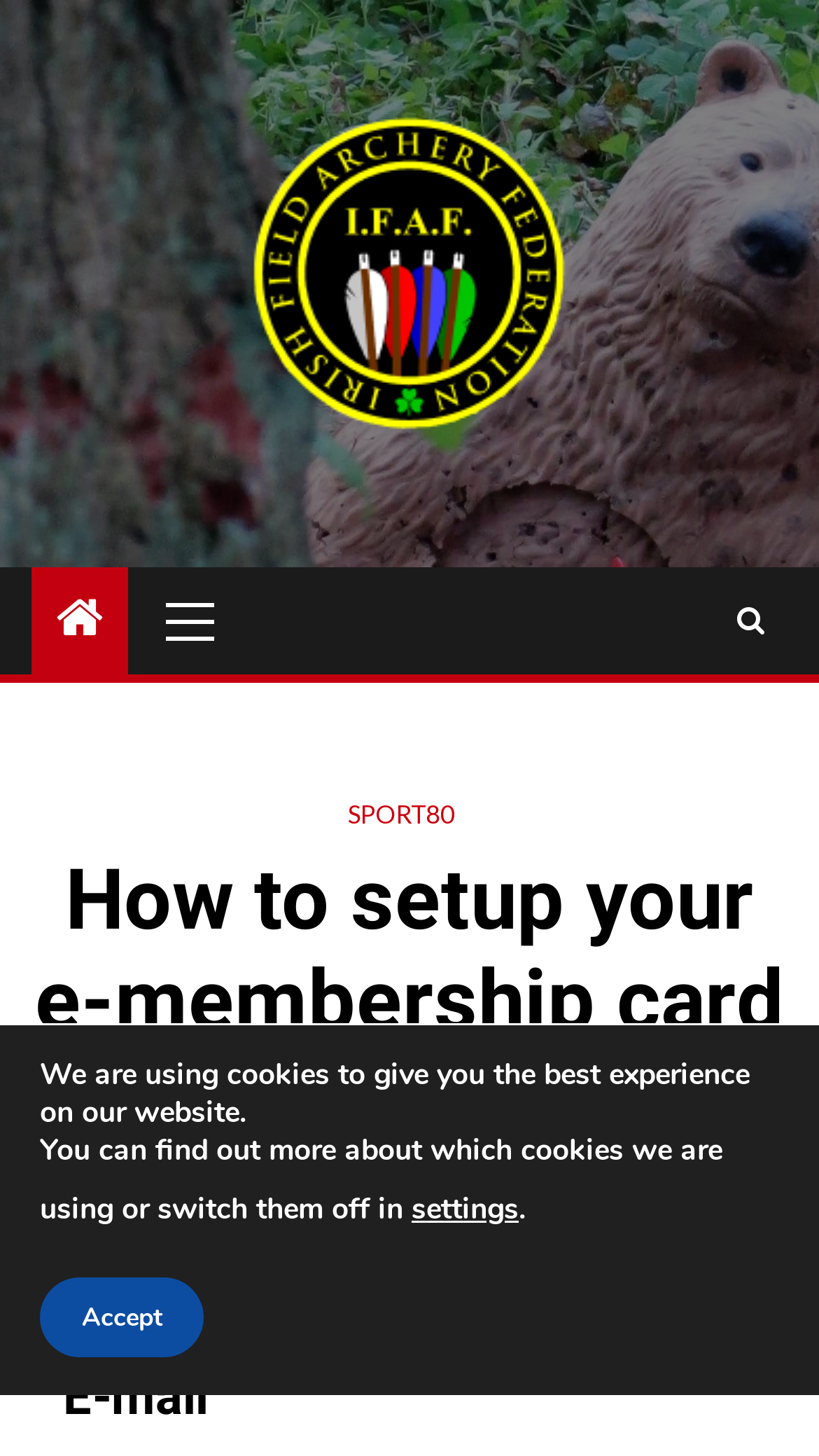Generate a comprehensive description of the webpage content.

The webpage is about setting up an e-membership card for the Irish Field Archery Federation. At the top left, there is a link to the Irish Field Archery Federation's website, accompanied by an image of the federation's logo. Below this, there is a primary menu link. On the top right, there is a search icon represented by a magnifying glass symbol.

The main content of the webpage is divided into sections. The first section has a heading that reads "How to setup your e-membership card". Below this, there is a navigation section with breadcrumbs, which includes links to the home page, Sport80, and the current page.

The main content of the page starts with a section about receiving an email from the Irish Field Archery Federation, with a heading that reads "E-mail". This section likely contains instructions on what to expect from the email.

At the bottom of the page, there is a GDPR cookie banner that informs users about the use of cookies on the website. The banner includes two paragraphs of text explaining the use of cookies and provides options to learn more or switch them off. There are two buttons, "Settings" and "Accept", which allow users to manage their cookie preferences.